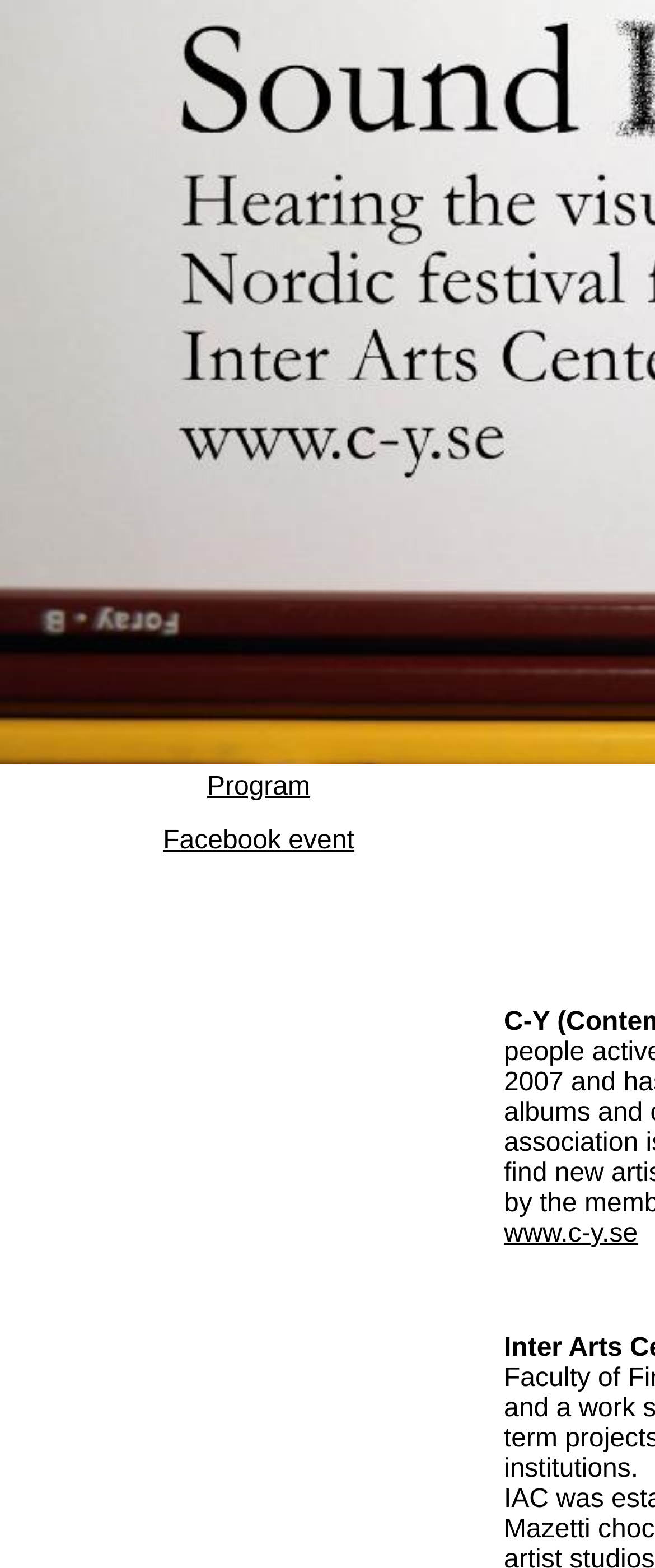Locate the bounding box coordinates of the UI element described by: "Program". Provide the coordinates as four float numbers between 0 and 1, formatted as [left, top, right, bottom].

[0.316, 0.493, 0.474, 0.511]